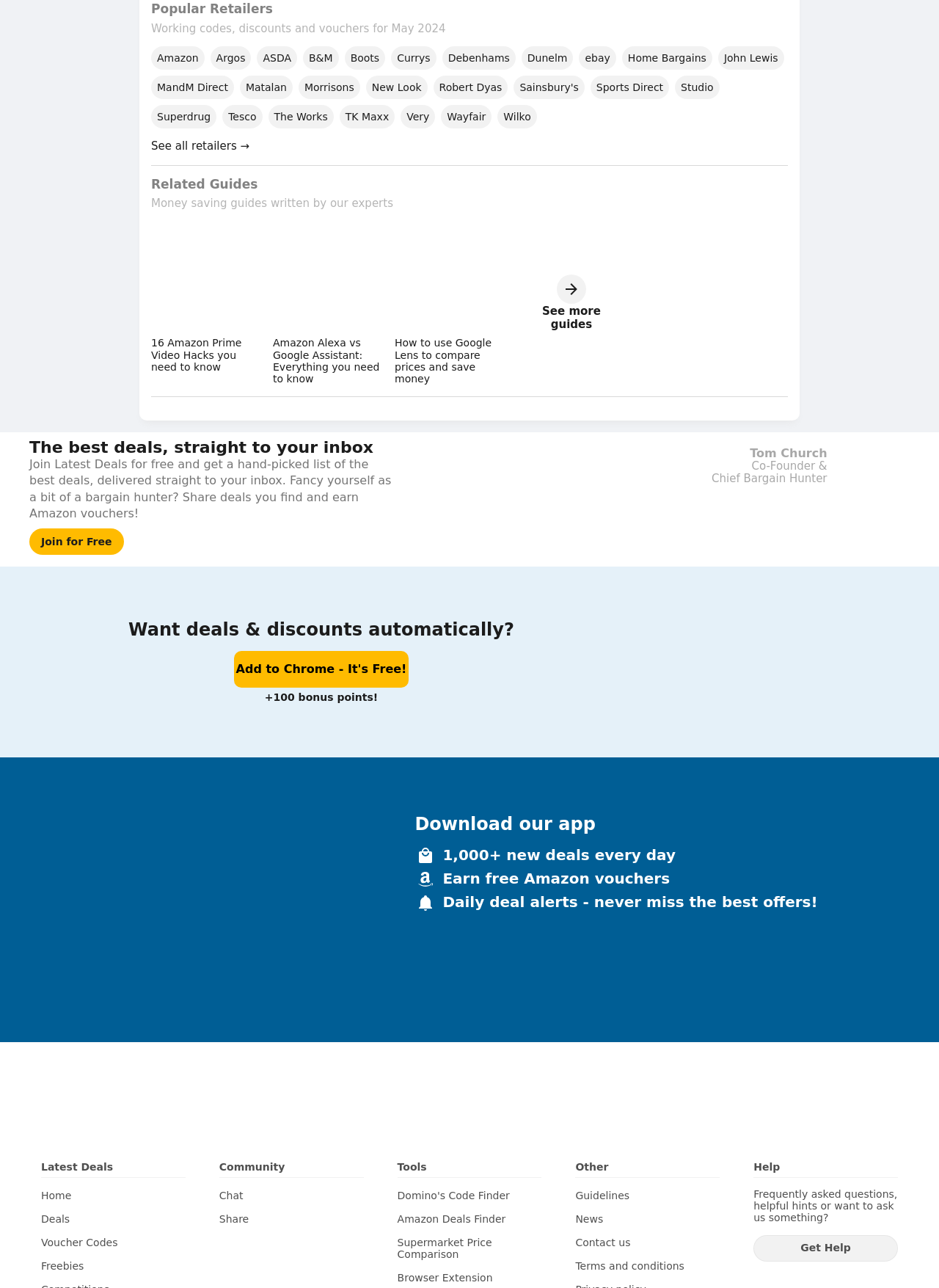Find the coordinates for the bounding box of the element with this description: "John Lewis".

[0.765, 0.036, 0.835, 0.054]